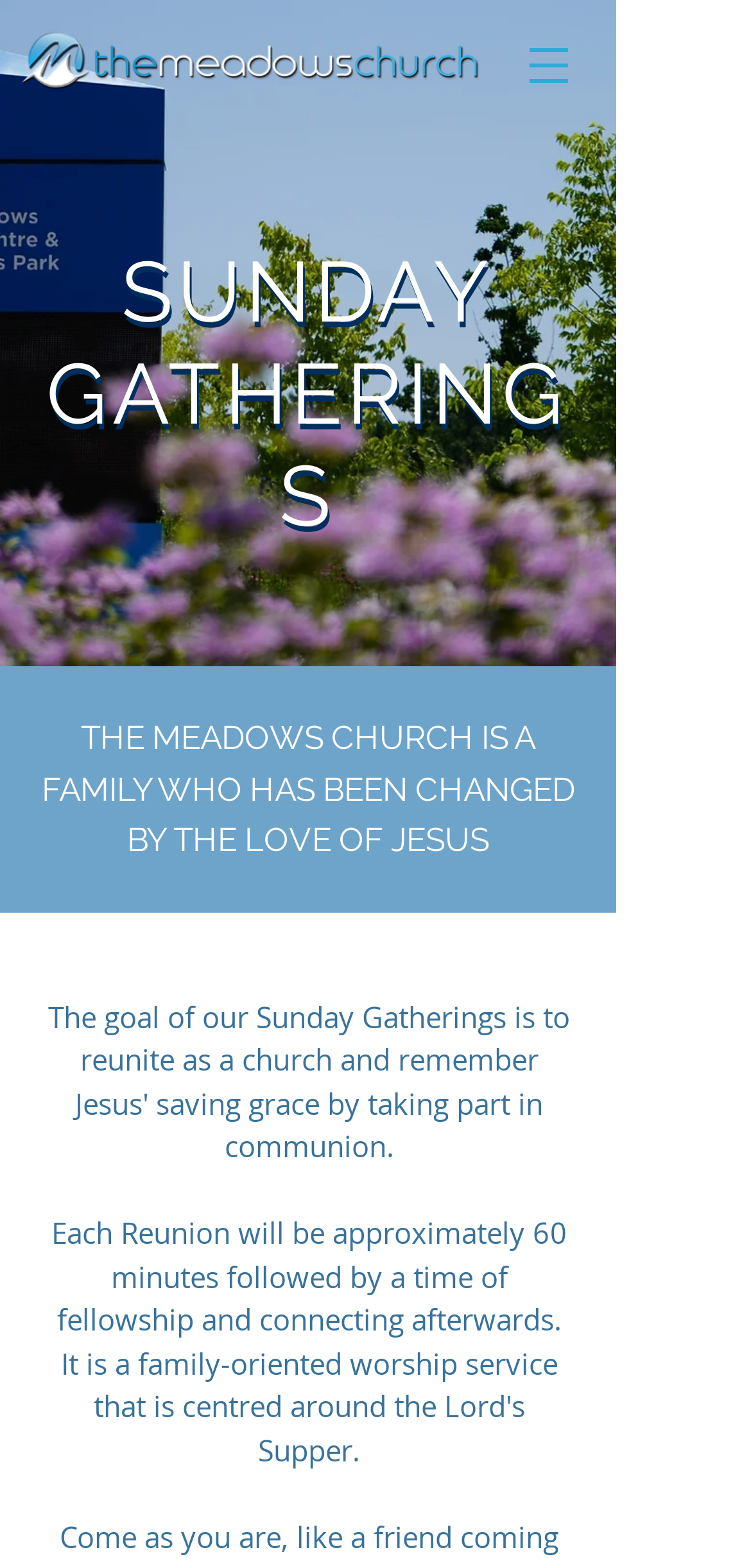Articulate a complete and detailed caption of the webpage elements.

The webpage is about The Meadows Church, specifically its Sunday gatherings. At the top left corner, there is a horizontal full logo of the church, which is a white and light blue image. Below the logo, there is a link to the church's main page. 

To the right of the logo, there is a navigation menu labeled "Site" with a button that has a popup menu. The button is accompanied by a small image. 

Below the navigation menu, there are two identical headings that read "SUNDAY GATHERINGS", one slightly overlapping the other. 

Under the headings, there is a paragraph of text that describes the church, stating that it is a family changed by the love of Jesus. This text is positioned near the top center of the page. 

Further down the page, there is a small, seemingly empty space, indicated by a non-breaking space character.